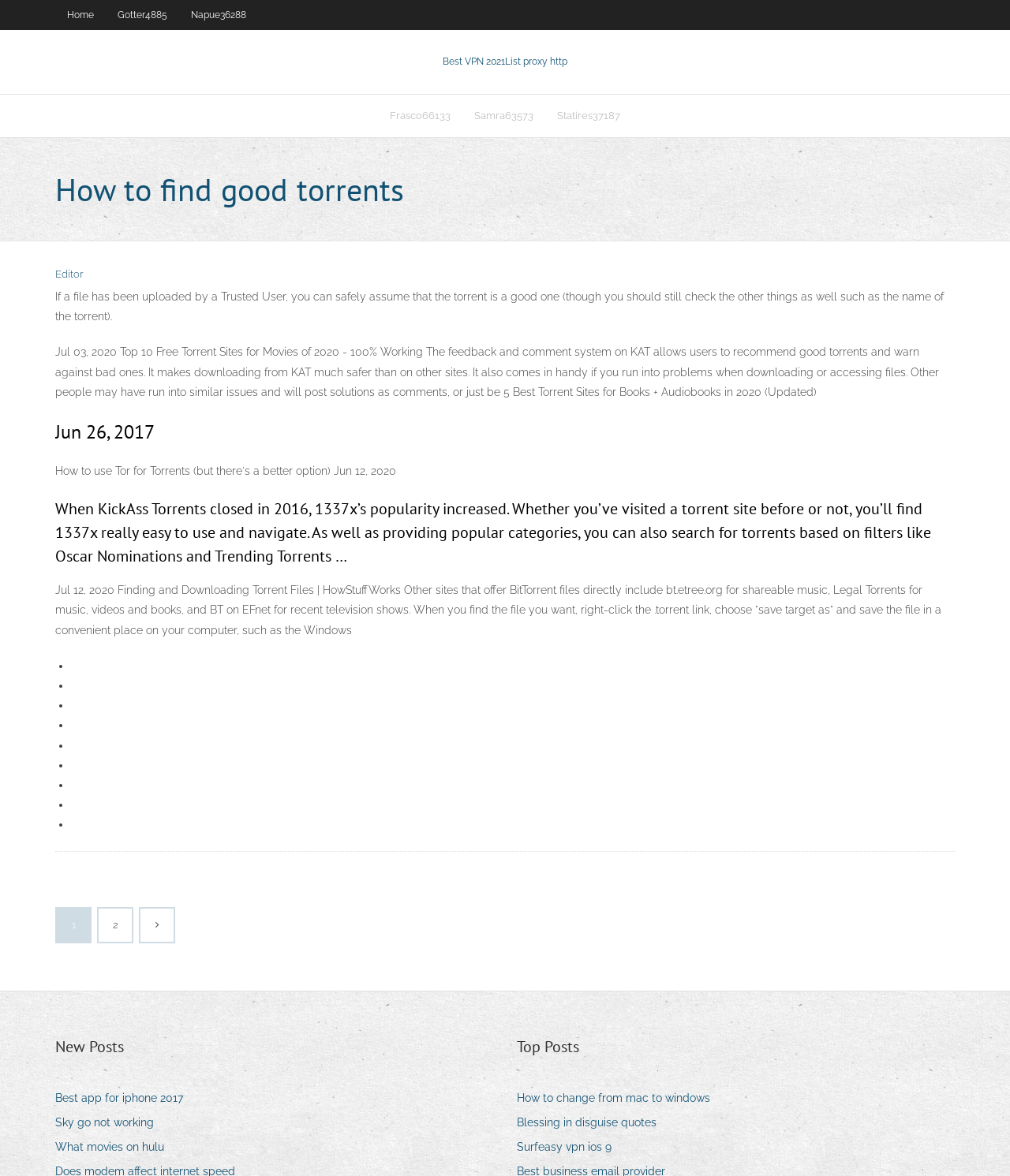What is the purpose of the feedback and comment system on KAT?
Based on the visual content, answer with a single word or a brief phrase.

To recommend good torrents and warn against bad ones